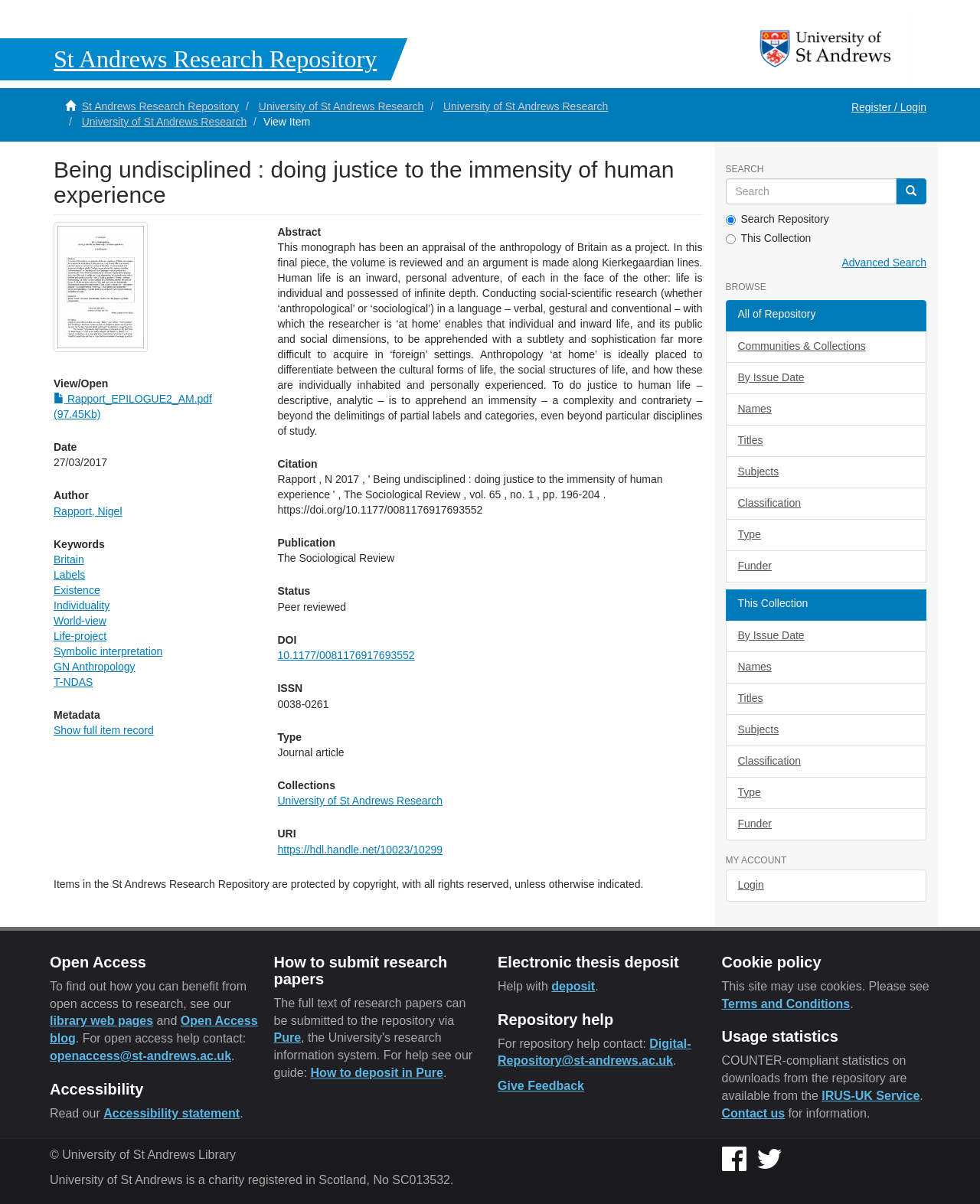Respond concisely with one word or phrase to the following query:
What is the type of the journal article?

Journal article